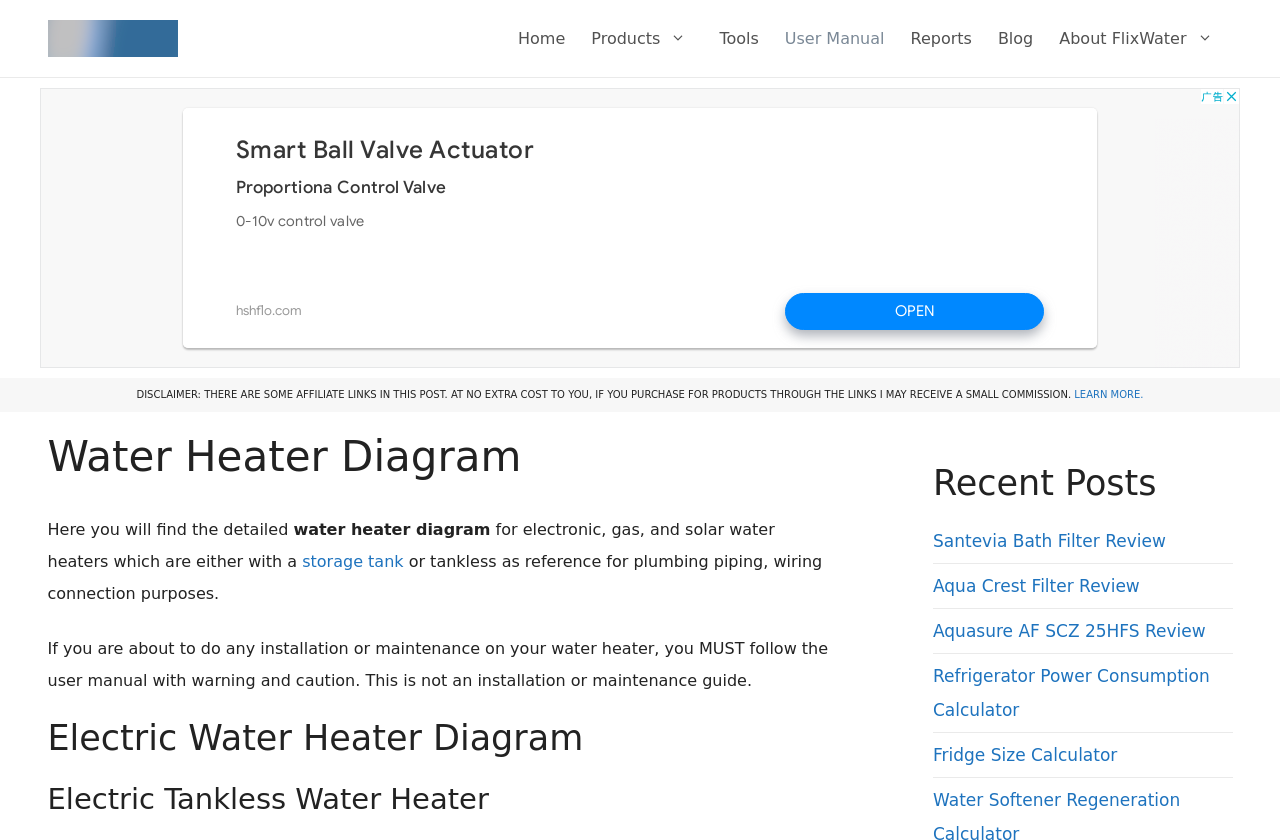Write an extensive caption that covers every aspect of the webpage.

The webpage is about water heater diagrams, specifically for electronic, gas, and solar water heaters with storage tanks or tankless designs. At the top, there is a banner with a logo and a navigation menu with links to various sections of the website, including Home, Products, Tools, User Manual, Reports, Blog, and About FlixWater.

Below the navigation menu, there is an advertisement iframe that takes up most of the width of the page. On the right side of the page, there is a link to an affiliate disclaimer.

The main content of the page starts with a heading "Water Heater Diagram" followed by a brief introduction that explains the purpose of the page. The introduction is divided into three paragraphs, with the first paragraph explaining that the page provides detailed diagrams for water heaters, the second paragraph warning users to follow the user manual with caution when performing installations or maintenance, and the third paragraph listing the types of water heaters covered.

Below the introduction, there are three headings: "Electric Water Heater Diagram", "Electric Tankless Water Heater", and "Recent Posts". The "Recent Posts" section lists five links to recent articles, including reviews of water filters and calculators for refrigerator power consumption and fridge size.

Throughout the page, there are no images related to water heater diagrams, but there is a logo image in the top banner. The overall layout is organized, with clear headings and concise text, making it easy to navigate and find relevant information.